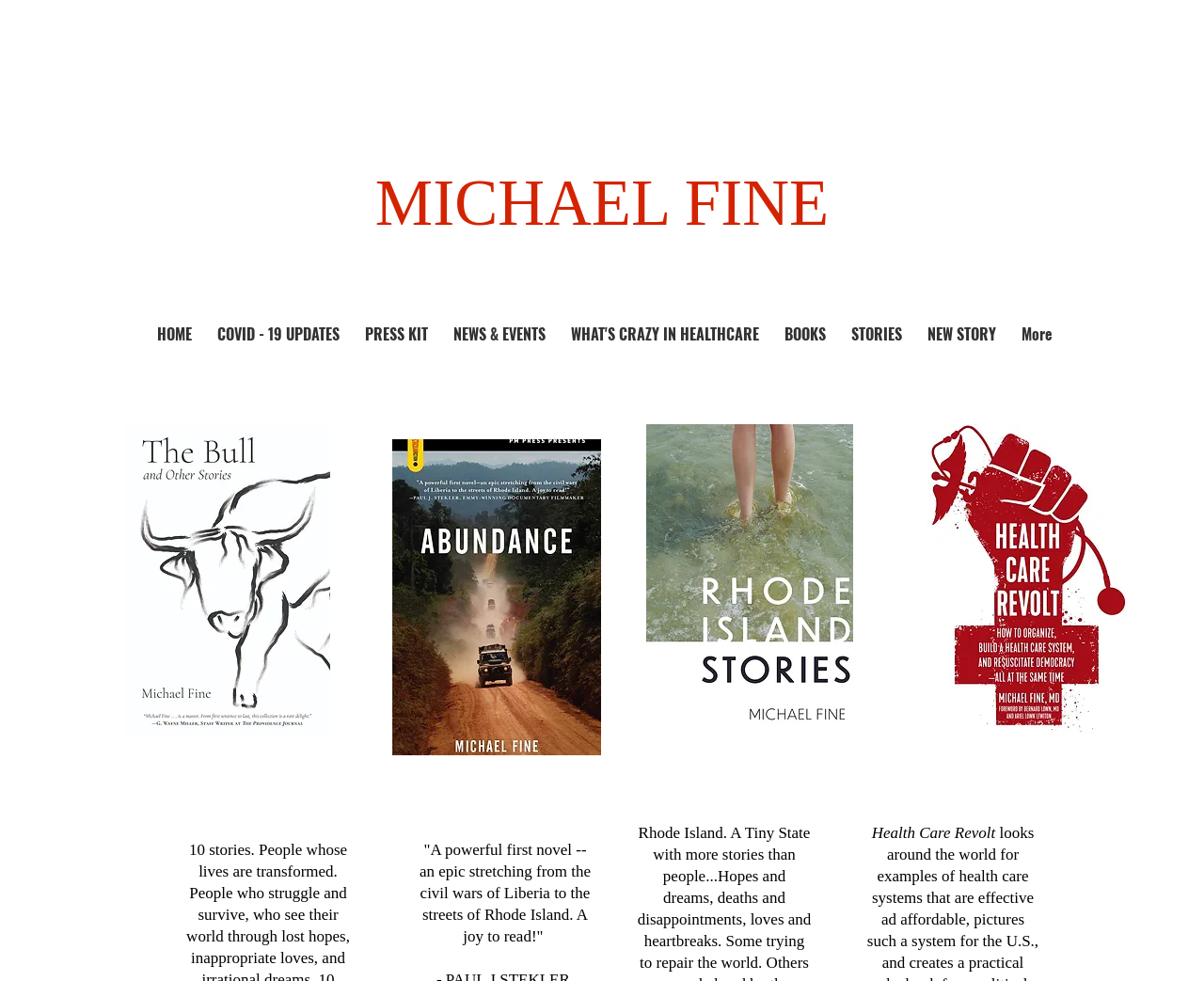Offer an extensive depiction of the webpage and its key elements.

The webpage is about Michael Fine, a doctor, author, and community organizer. At the top, there are four headings that describe his roles: "DOCTOR", "AUTHOR", "COMMUNITY ORGANIZER", and "MICHAEL FINE". 

Below these headings, there is a navigation menu labeled "Site" that contains nine links: "HOME", "COVID - 19 UPDATES", "PRESS KIT", "NEWS & EVENTS", "WHAT'S CRAZY IN HEALTHCARE", "BOOKS", "STORIES", "NEW STORY", and "More". 

On the left side of the page, there are three images: one for "the-bull-and-other-stories-full-resolution_edited.jpg", one for "rhode island stories cover full res (1).jpg", and one for "AbundanceCover.jpg". 

On the right side of the page, there is one more image for "61tLSsfl4LL.jpg".